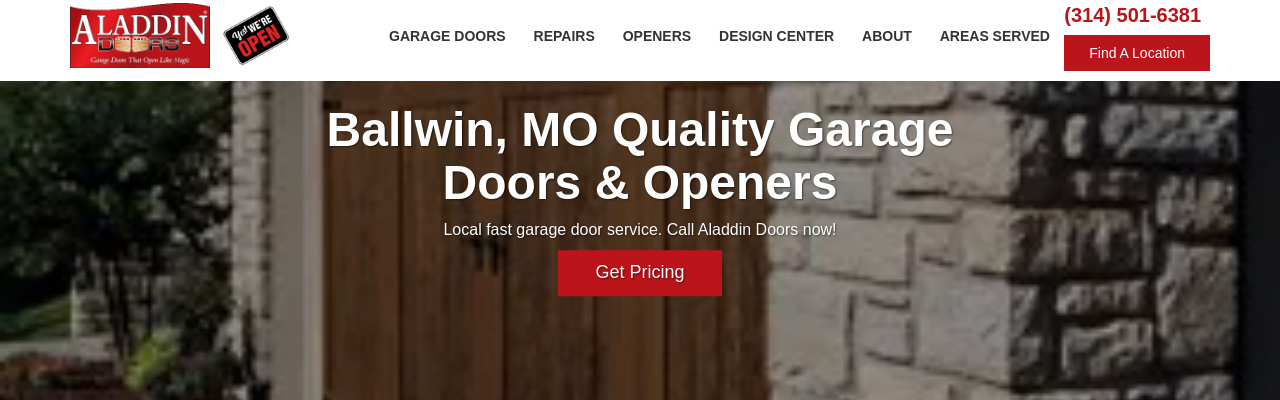List and describe all the prominent features within the image.

The image features a beautifully crafted wooden garage door, prominently displayed against a stone wall, surrounded by lush greenery. It is part of the Aladdin Garage Doors advertisement for their Ballwin, MO location, which emphasizes quality and speed in garage door services. The caption highlights the company’s commitment to customer satisfaction with the tagline “Local fast garage door service. Call Aladdin Doors now!” Below the main heading, there is a clear call to action inviting potential customers to “Get Pricing.” This visual appeals directly to homeowners looking to enhance their property with reliable and aesthetically pleasing garage doors.